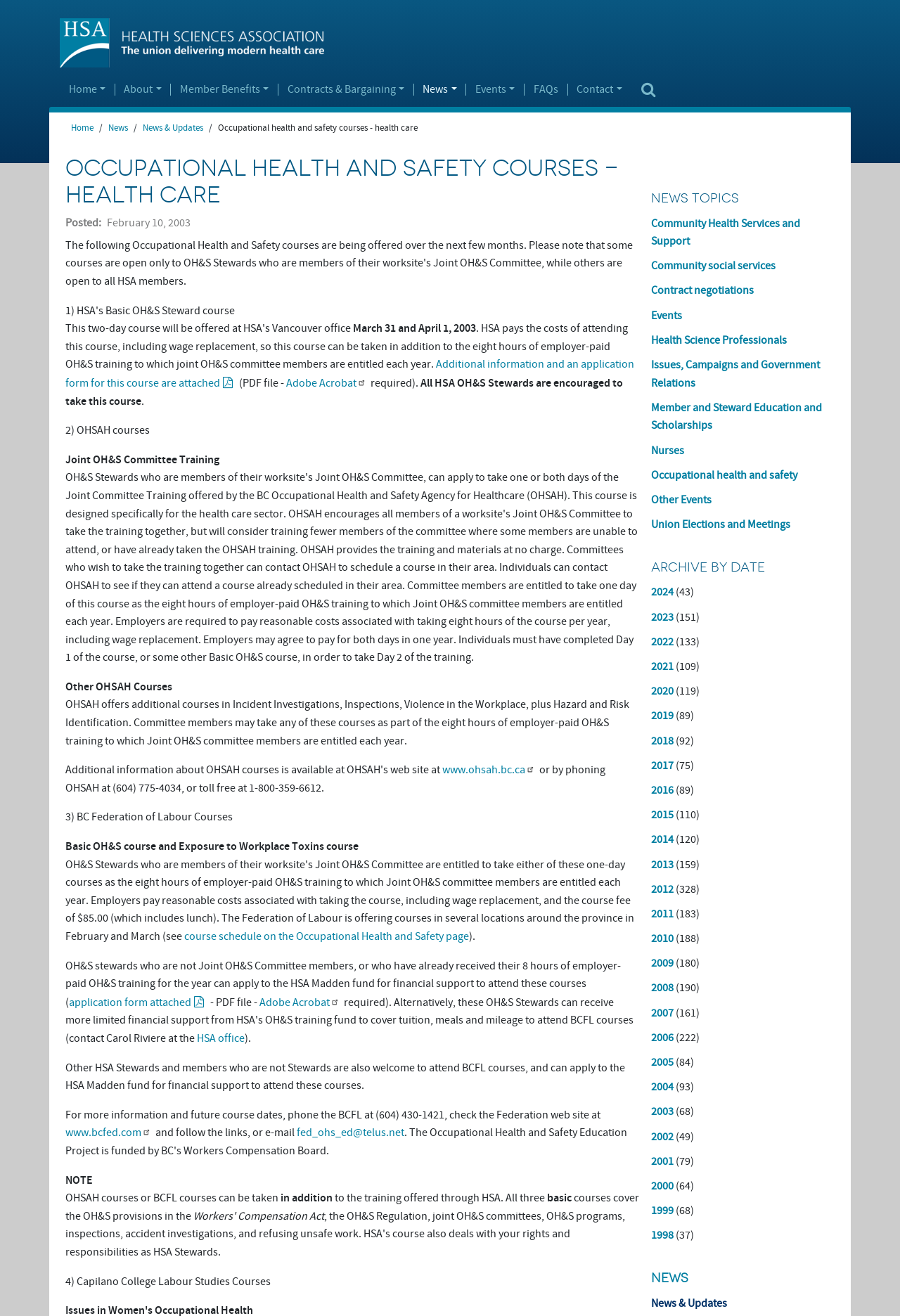Reply to the question with a single word or phrase:
How can OH&S stewards who are not Joint OH&S Committee members apply for financial support?

HSA Madden fund